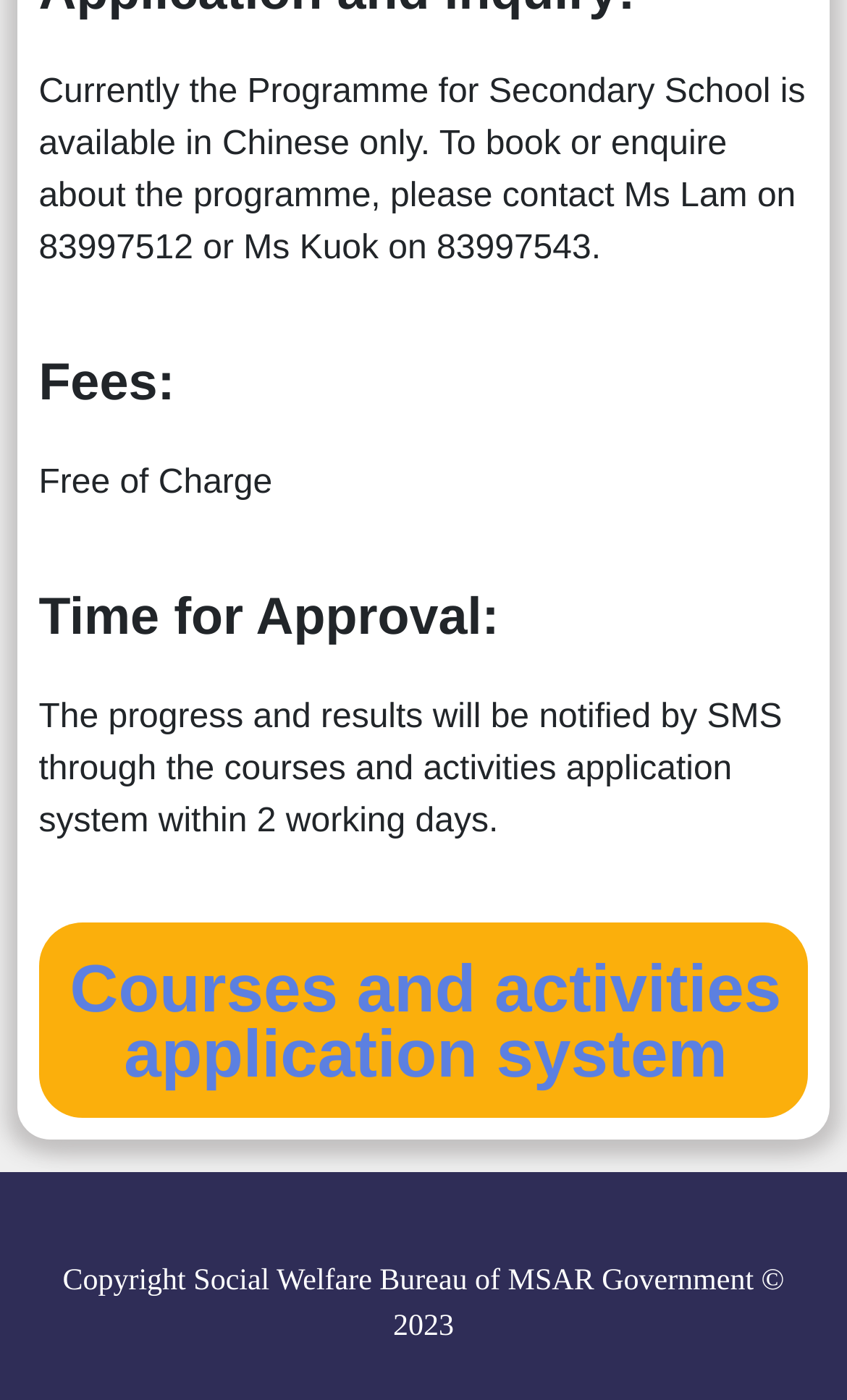Please analyze the image and provide a thorough answer to the question:
How much does the programme cost?

The StaticText element 'Fees:' is followed by another StaticText element 'Free of Charge', indicating that the programme does not have any fees.